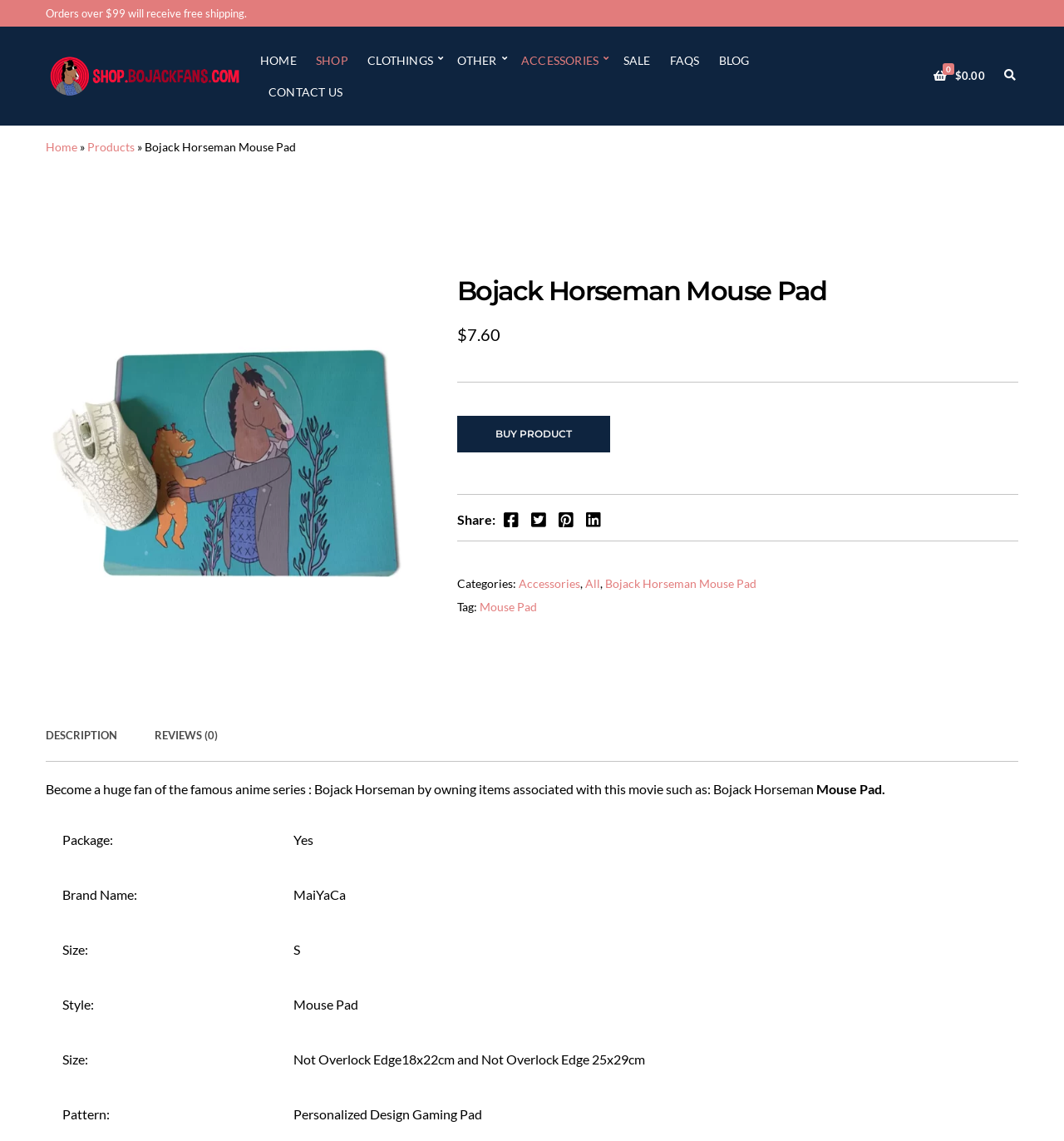Answer the following query concisely with a single word or phrase:
What is the name of the product?

Bojack Horseman Mouse Pad